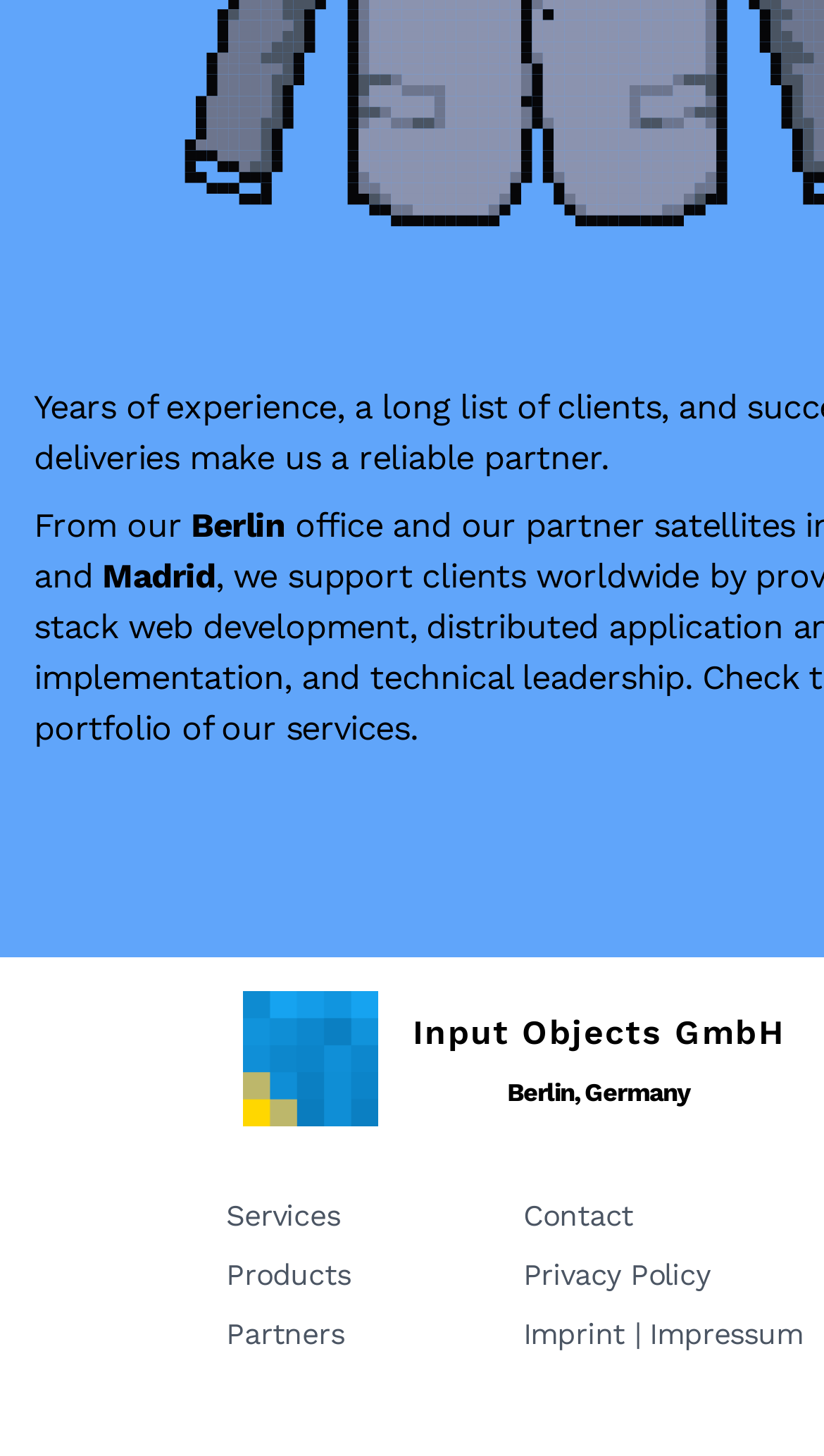Answer with a single word or phrase: 
What is the logo of the company?

Input Objects Logo